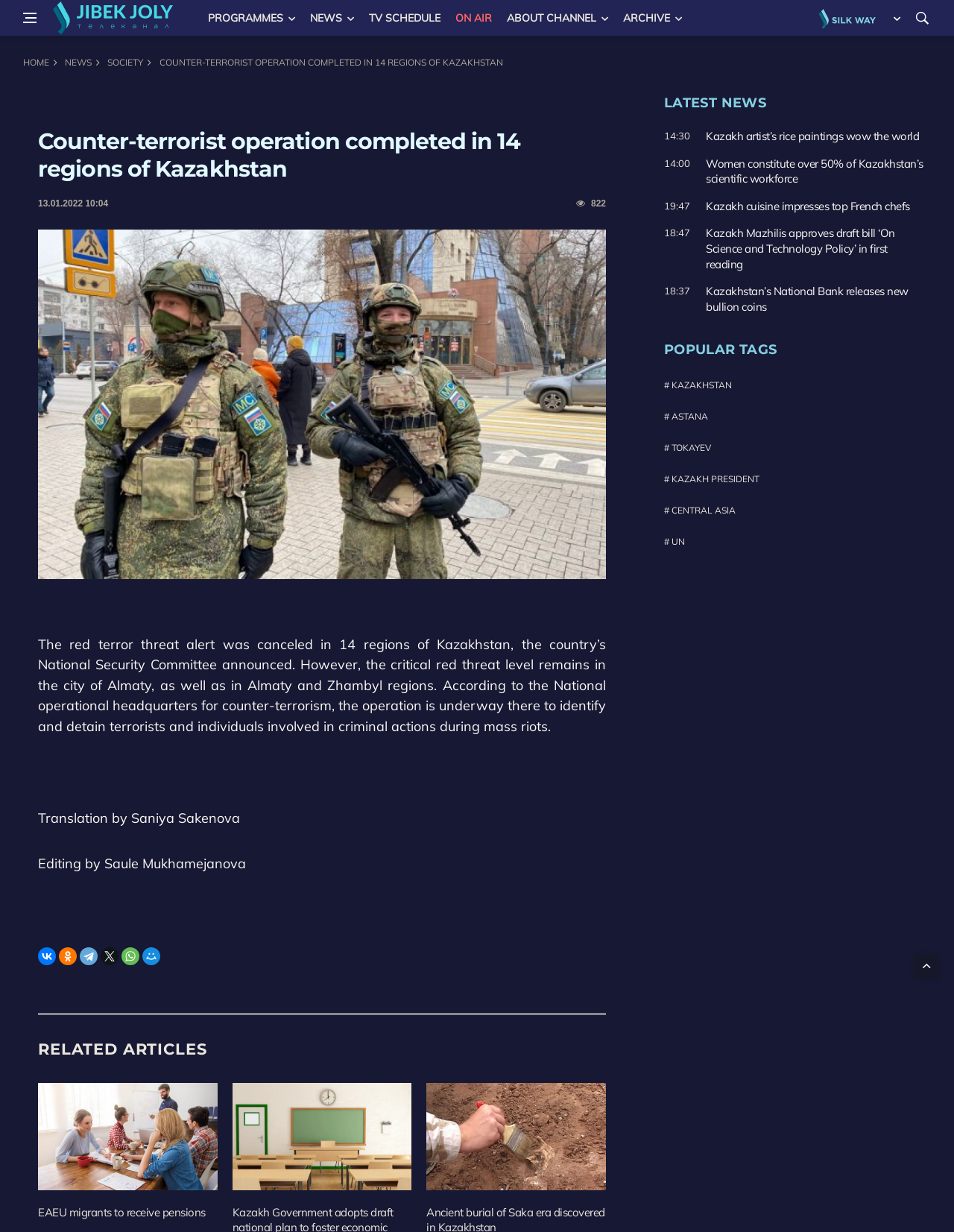Provide a thorough and detailed response to the question by examining the image: 
What is the name of the city where the critical red threat level remains?

I inferred this answer by reading the text 'However, the critical red threat level remains in the city of Almaty, as well as in Almaty and Zhambyl regions.' which explicitly mentions the name of the city.